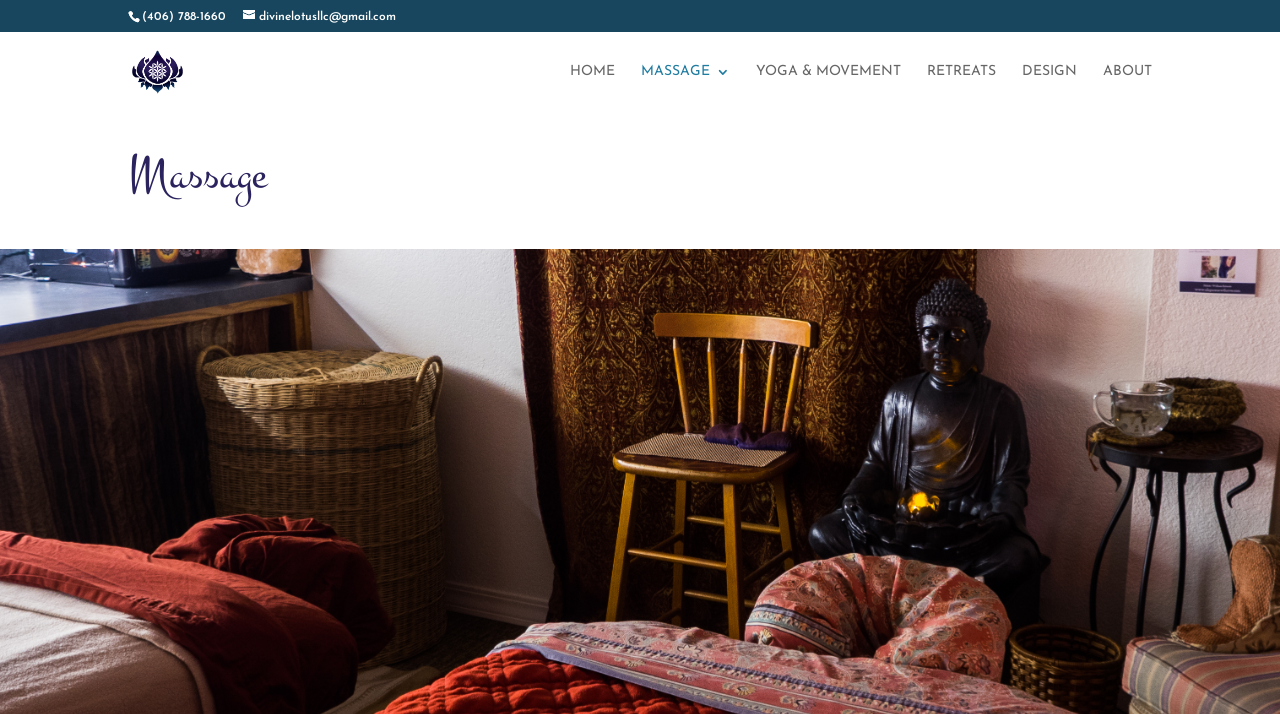Answer the question briefly using a single word or phrase: 
How many sections are in the top navigation bar?

6